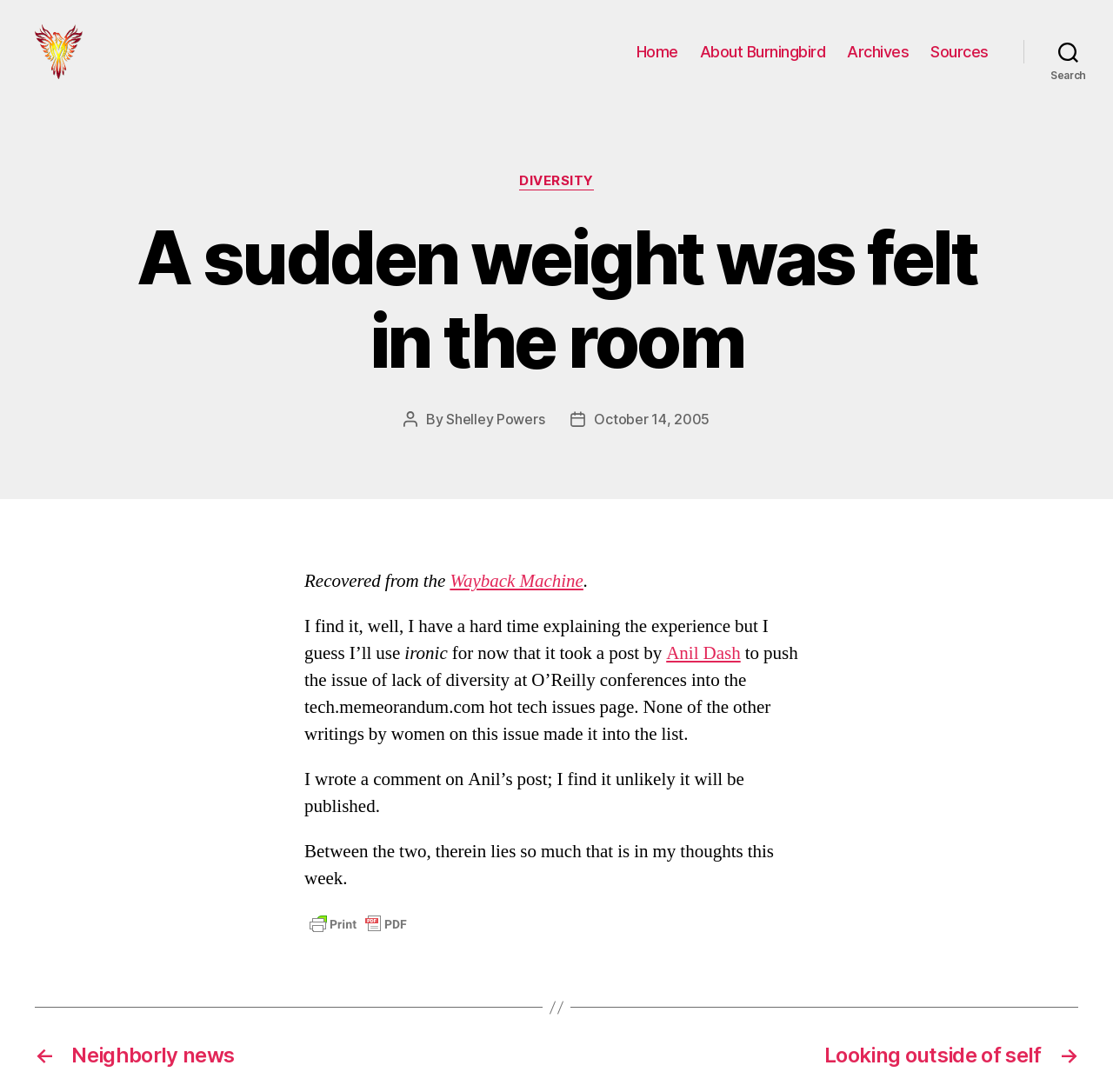Generate the title text from the webpage.

A sudden weight was felt in the room